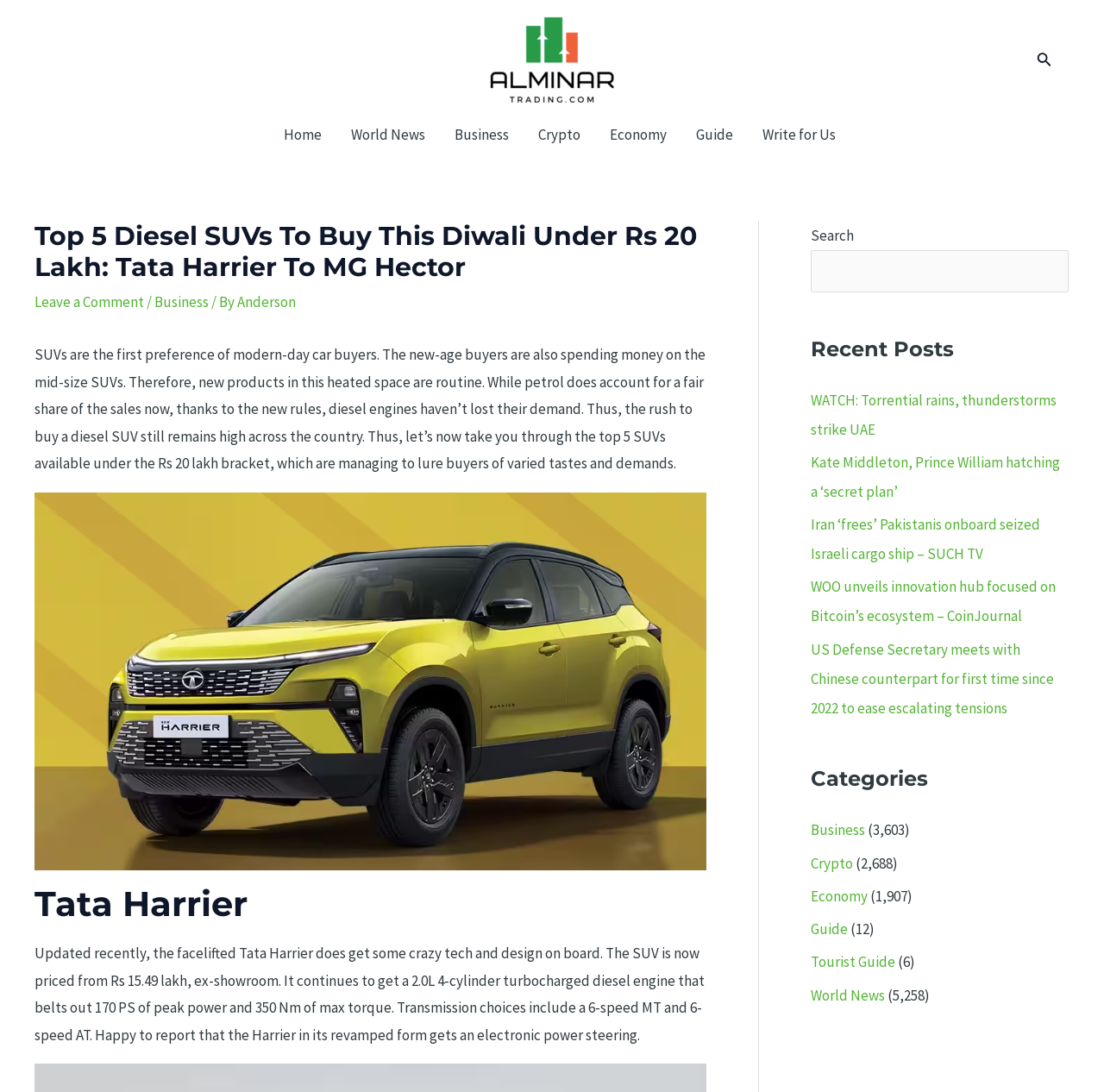Identify the bounding box coordinates of the region that needs to be clicked to carry out this instruction: "Click the Alminartrading logo". Provide these coordinates as four float numbers ranging from 0 to 1, i.e., [left, top, right, bottom].

[0.441, 0.046, 0.559, 0.063]